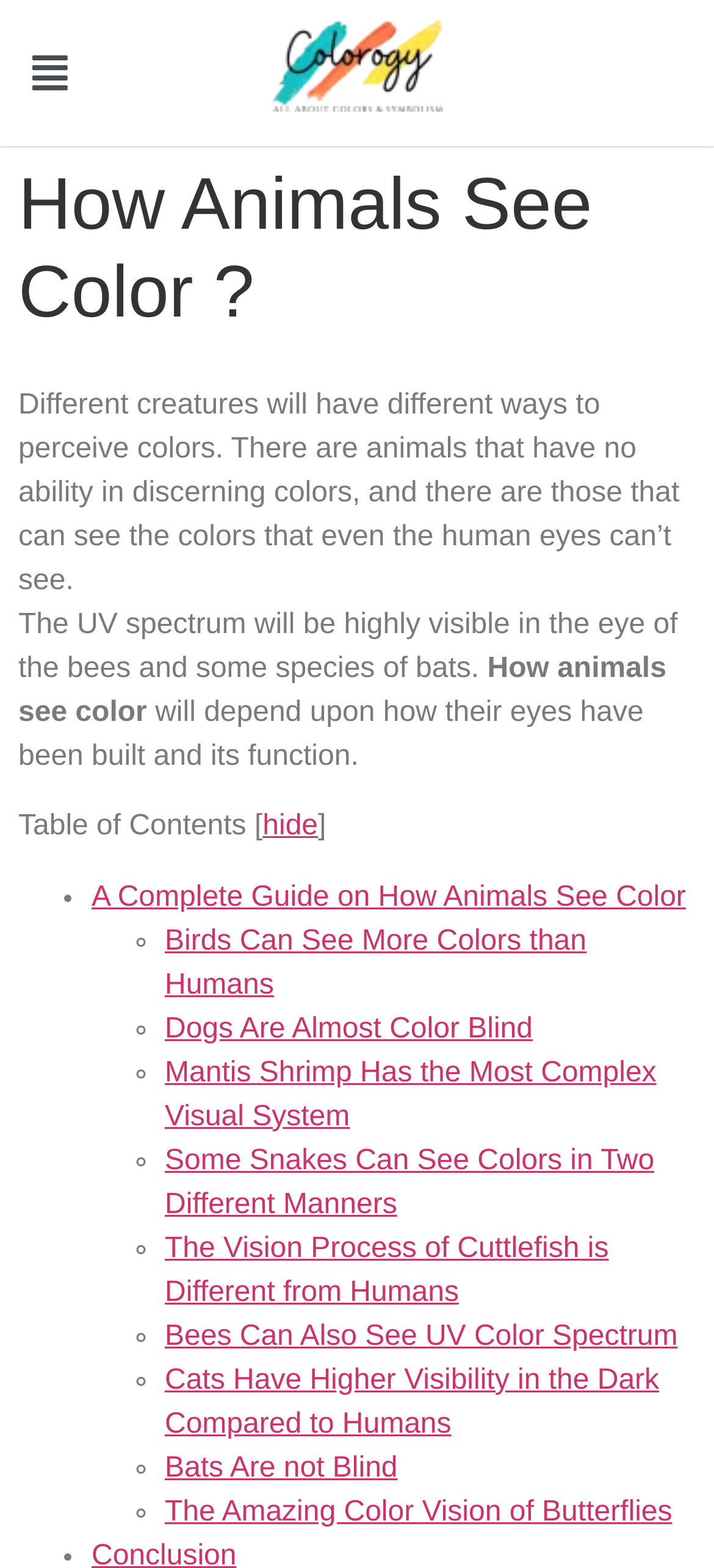Carefully examine the image and provide an in-depth answer to the question: What is the first animal mentioned in the article?

I read the text and found that the first animal mentioned is bees, which is stated in the sentence 'The UV spectrum will be highly visible in the eye of the bees and some species of bats.'